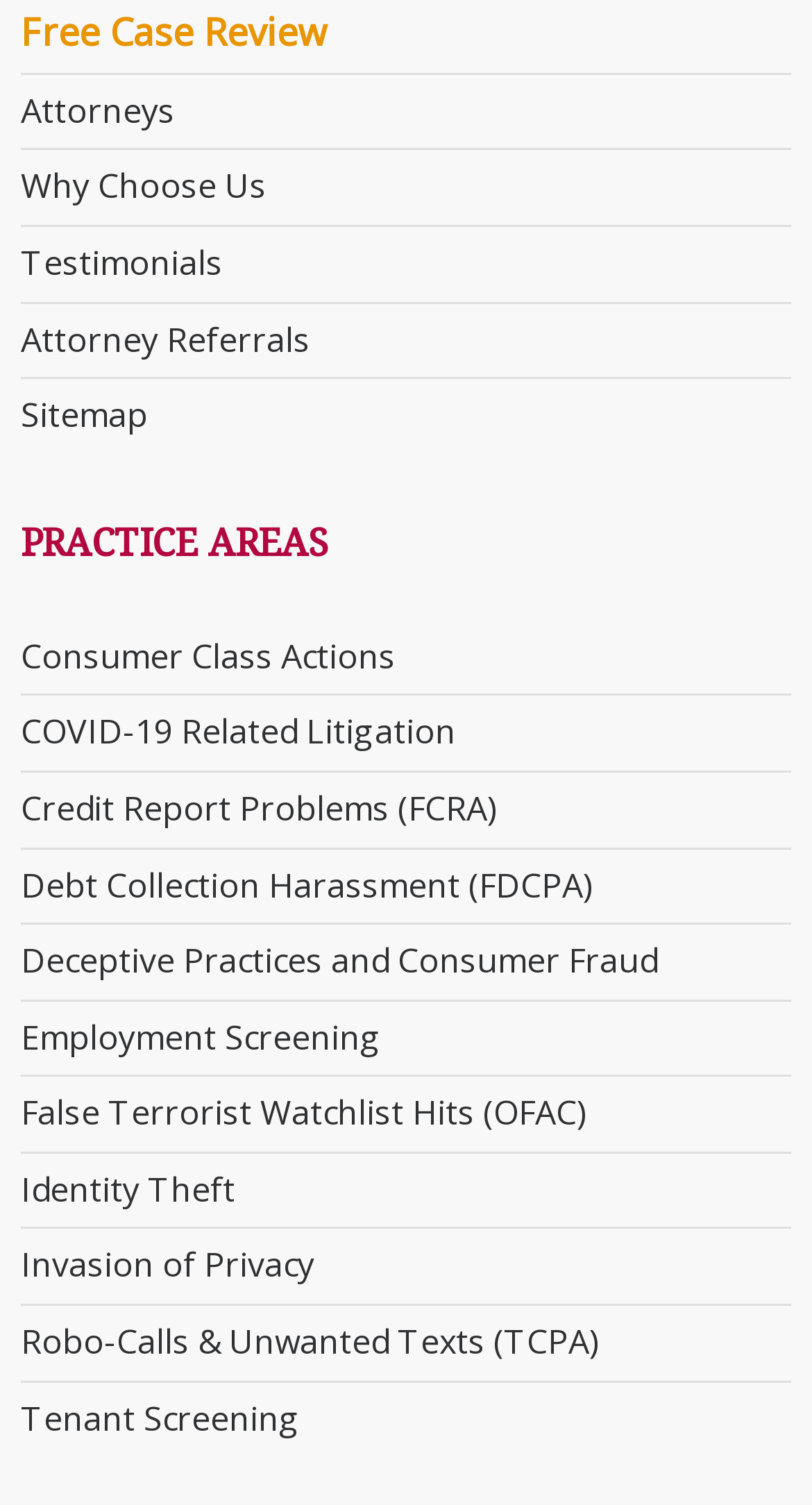Provide a one-word or brief phrase answer to the question:
Is there a link to 'COVID-19 Related Litigation'?

Yes